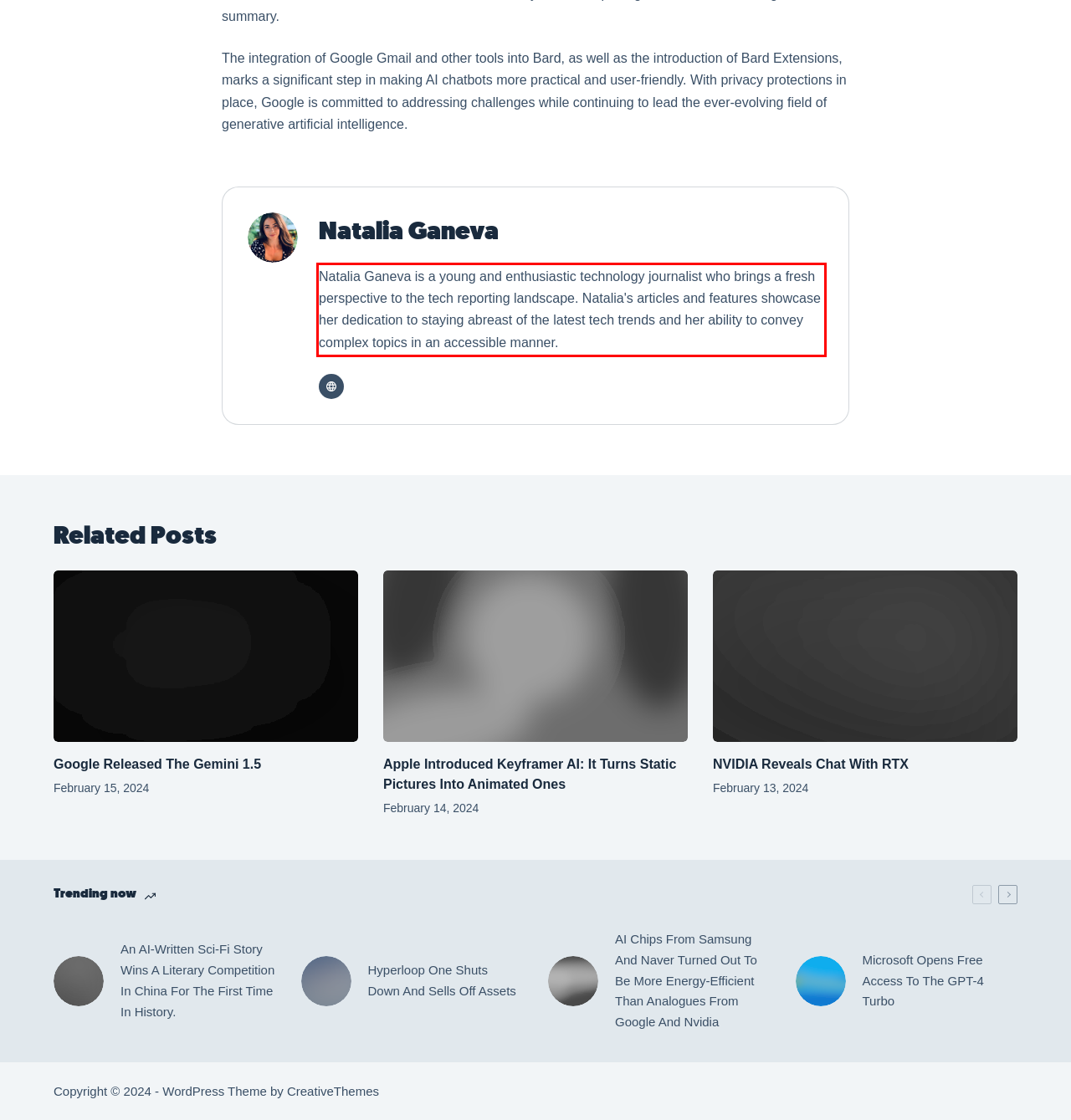By examining the provided screenshot of a webpage, recognize the text within the red bounding box and generate its text content.

Natalia Ganeva is a young and enthusiastic technology journalist who brings a fresh perspective to the tech reporting landscape. Natalia's articles and features showcase her dedication to staying abreast of the latest tech trends and her ability to convey complex topics in an accessible manner.